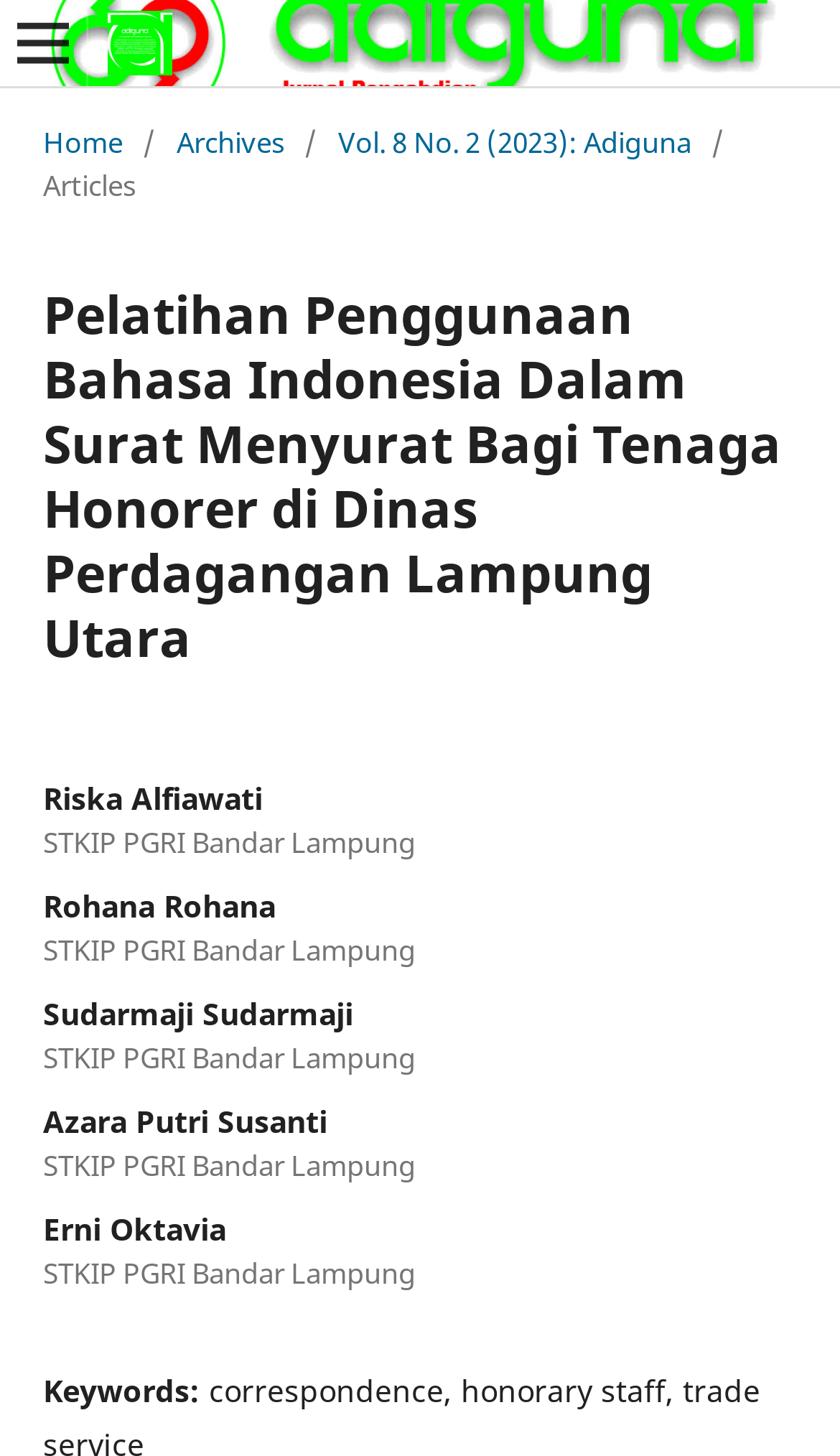Using the provided element description "Open Menu", determine the bounding box coordinates of the UI element.

[0.0, 0.0, 0.103, 0.059]